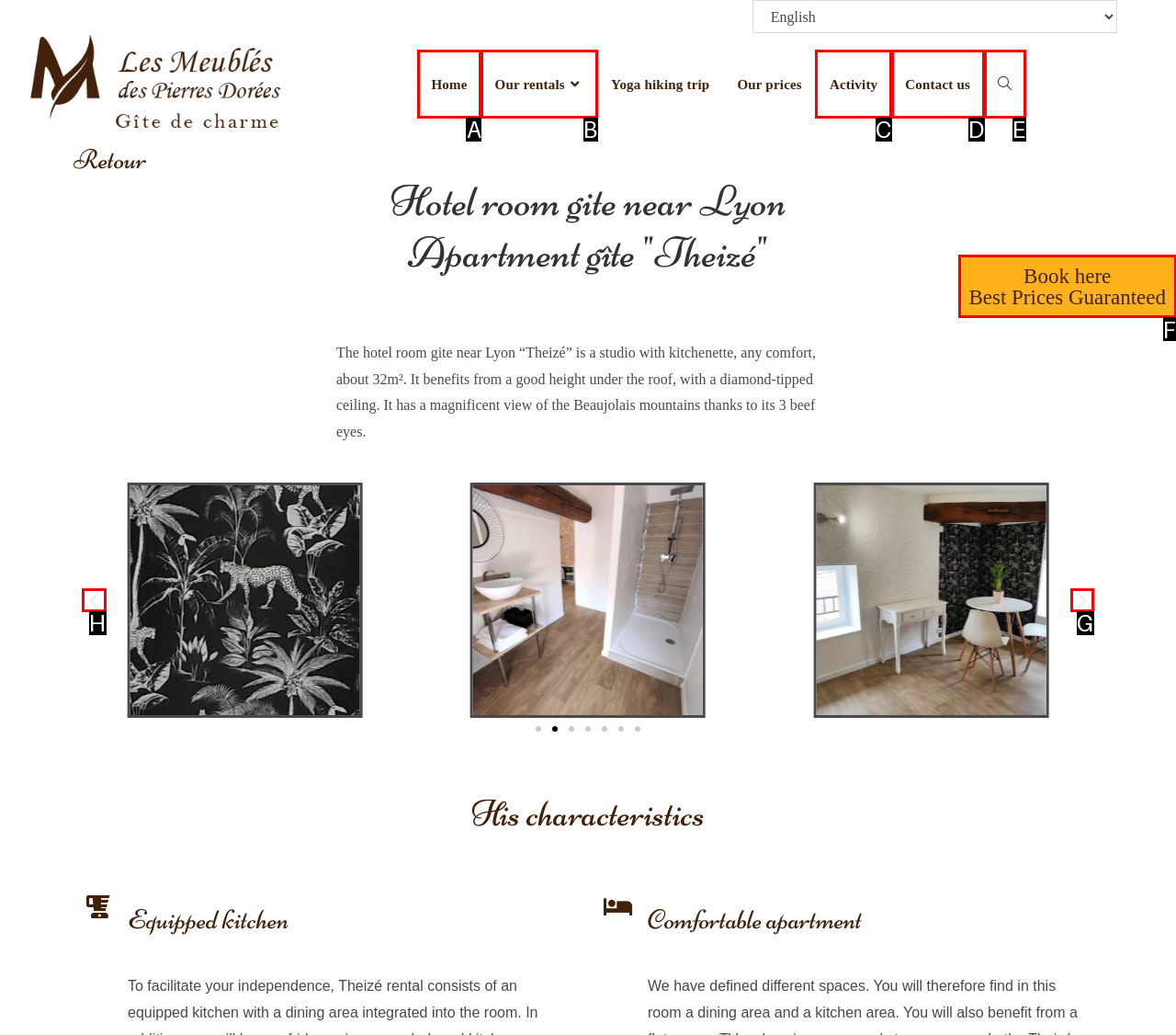Given the instruction: View previous slide, which HTML element should you click on?
Answer with the letter that corresponds to the correct option from the choices available.

H